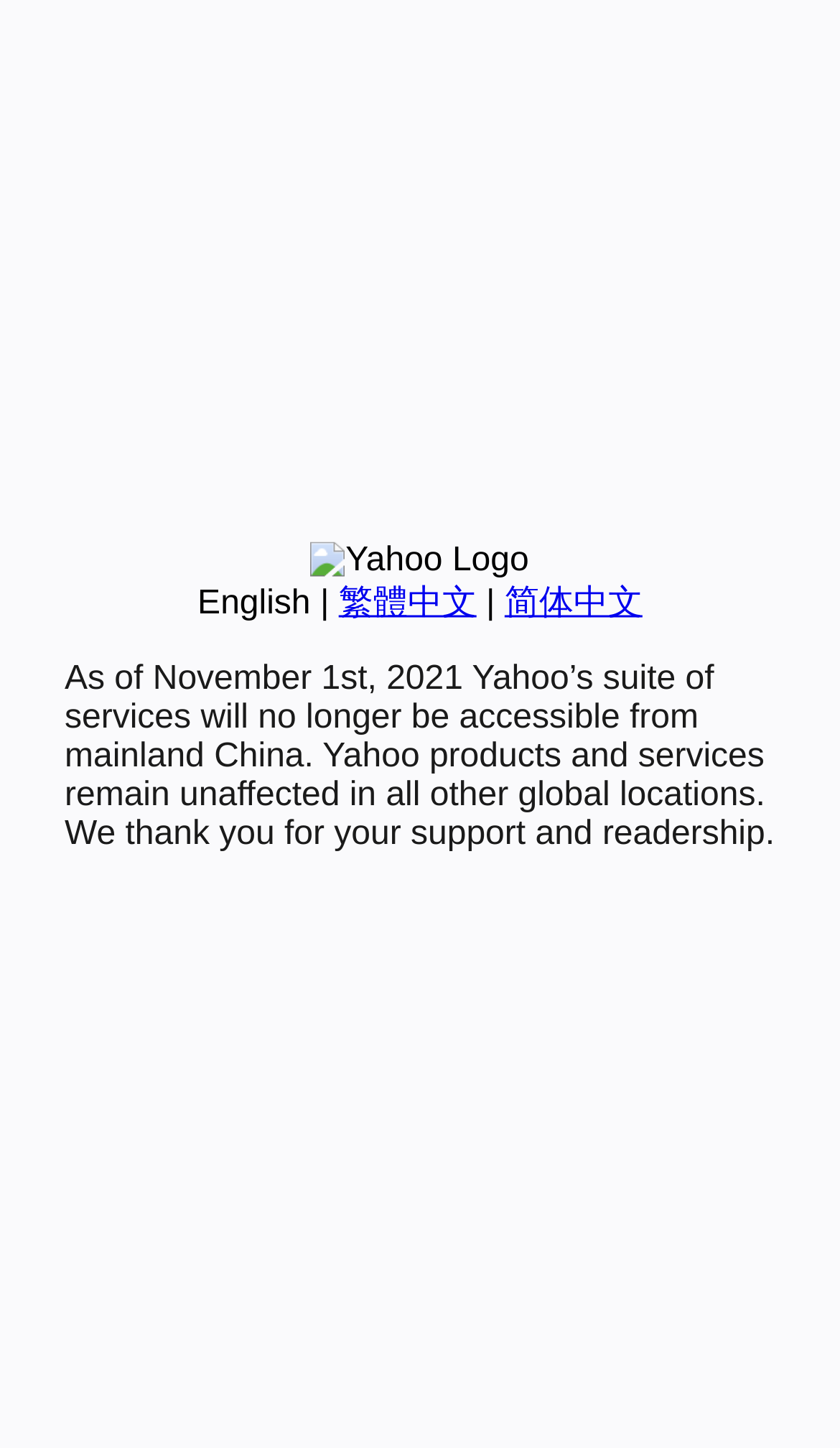Using the webpage screenshot and the element description 繁體中文, determine the bounding box coordinates. Specify the coordinates in the format (top-left x, top-left y, bottom-right x, bottom-right y) with values ranging from 0 to 1.

[0.403, 0.404, 0.567, 0.429]